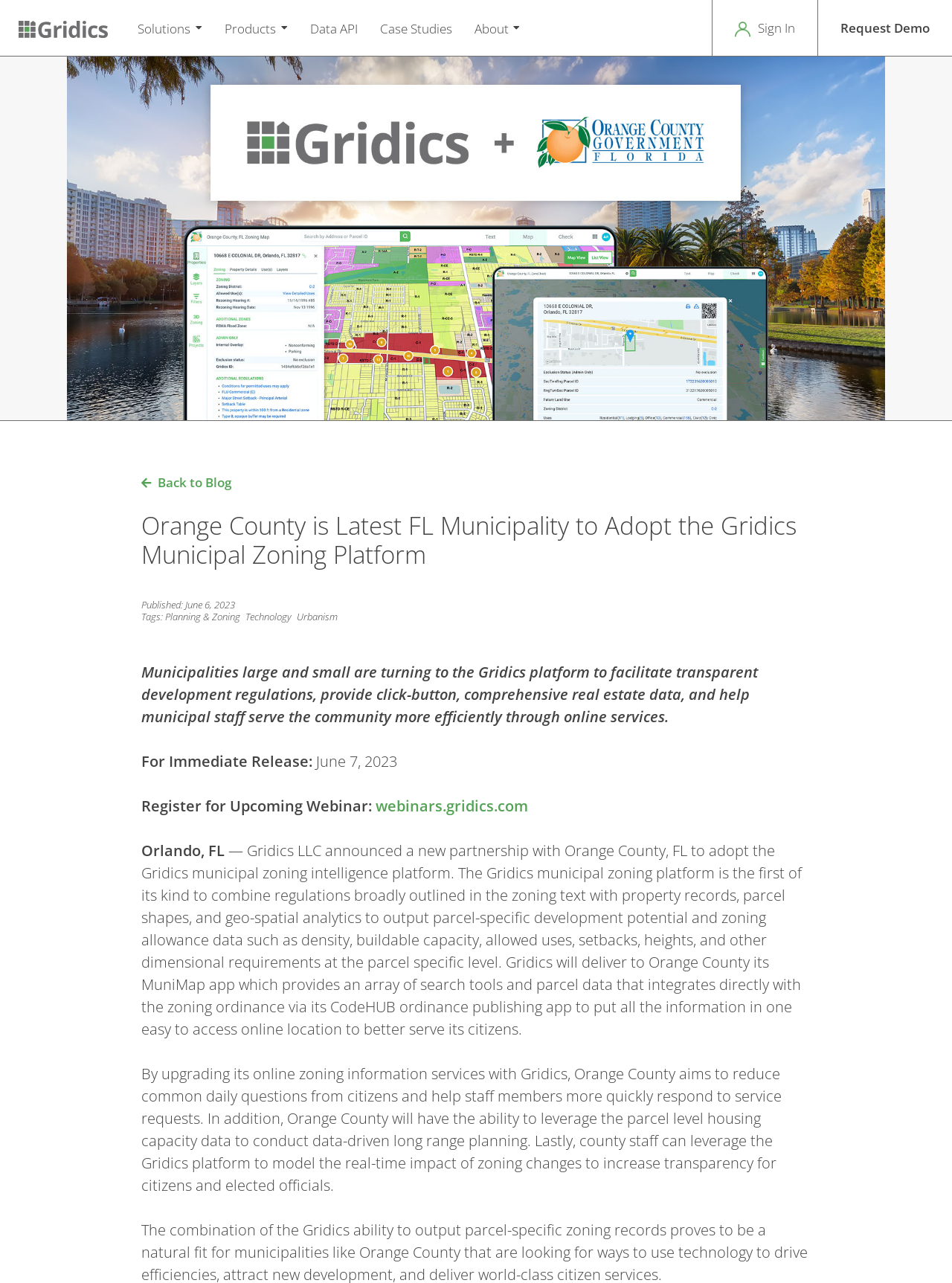Please find the bounding box coordinates in the format (top-left x, top-left y, bottom-right x, bottom-right y) for the given element description. Ensure the coordinates are floating point numbers between 0 and 1. Description: Back to Blog

[0.148, 0.369, 0.243, 0.384]